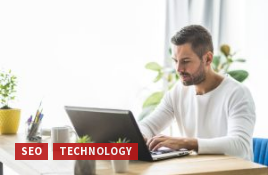Please provide a one-word or phrase answer to the question: 
What is the source of light in the workspace?

Natural light